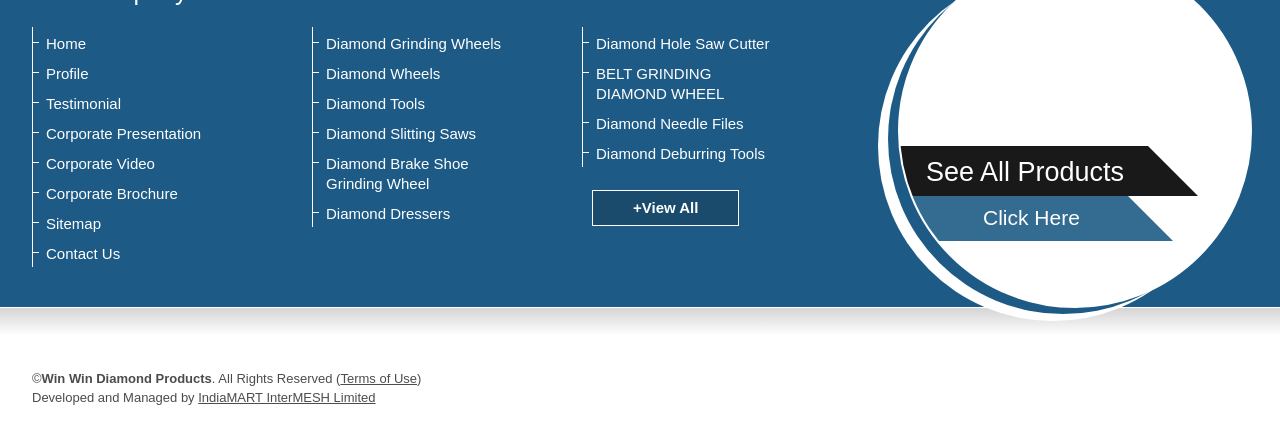Determine the bounding box coordinates of the element that should be clicked to execute the following command: "explore diamond grinding wheels".

[0.247, 0.076, 0.4, 0.121]